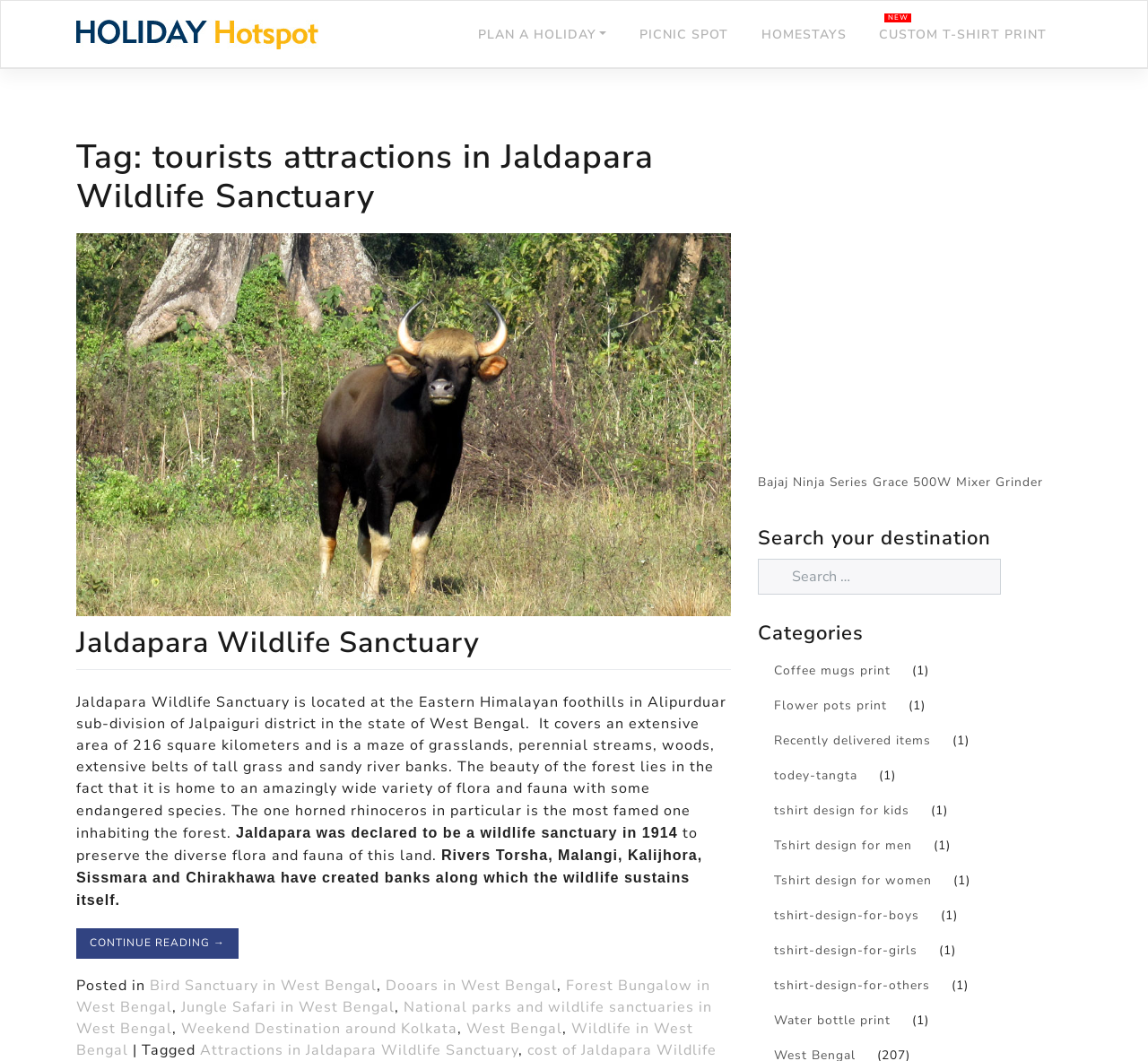What is the name of the river that sustains the wildlife in Jaldapara?
Craft a detailed and extensive response to the question.

I found the answer by reading the text 'Rivers Torsha, Malangi, Kalijhora, Sissmara and Chirakhawa have created banks along which the wildlife sustains itself.' which is located in the middle of the webpage.